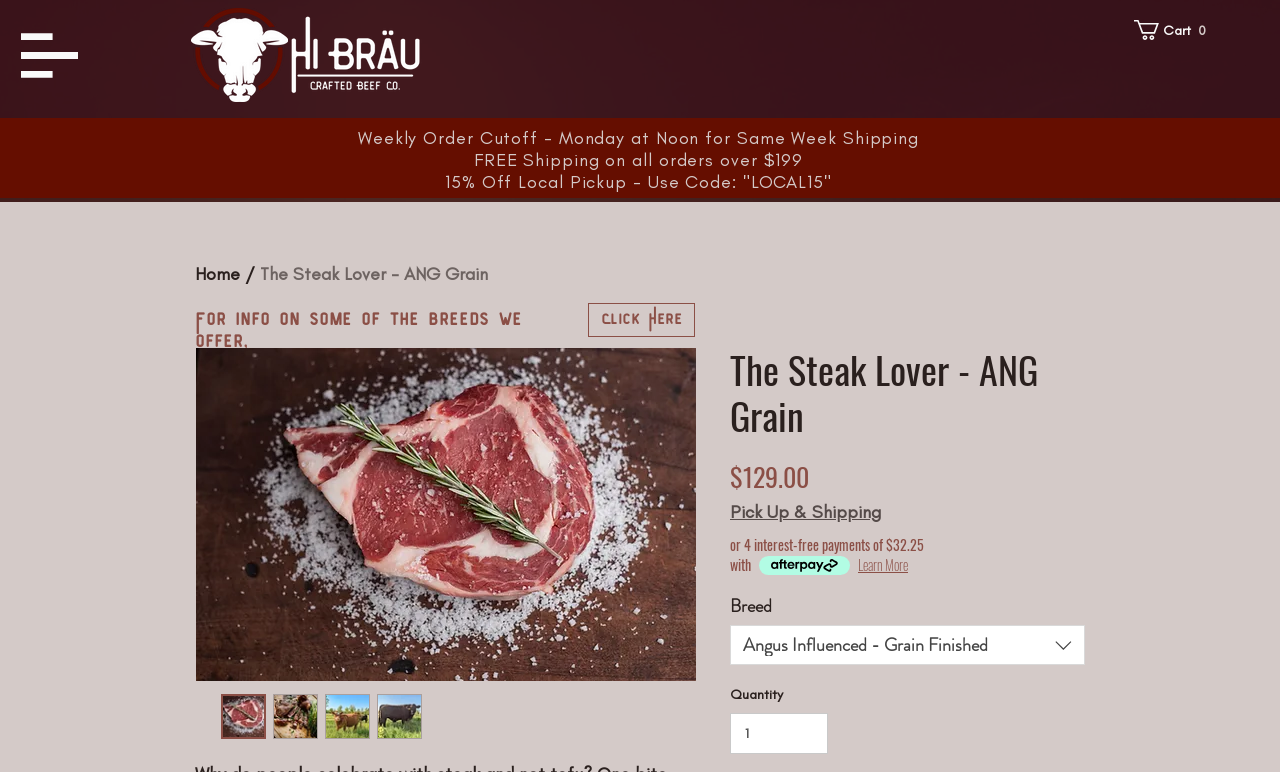What is the breed of the steak?
Examine the image closely and answer the question with as much detail as possible.

I found the answer by looking at the listbox element with the label 'Breed' and the selected option 'Angus Influenced - Grain Finished' which indicates the breed of the steak.